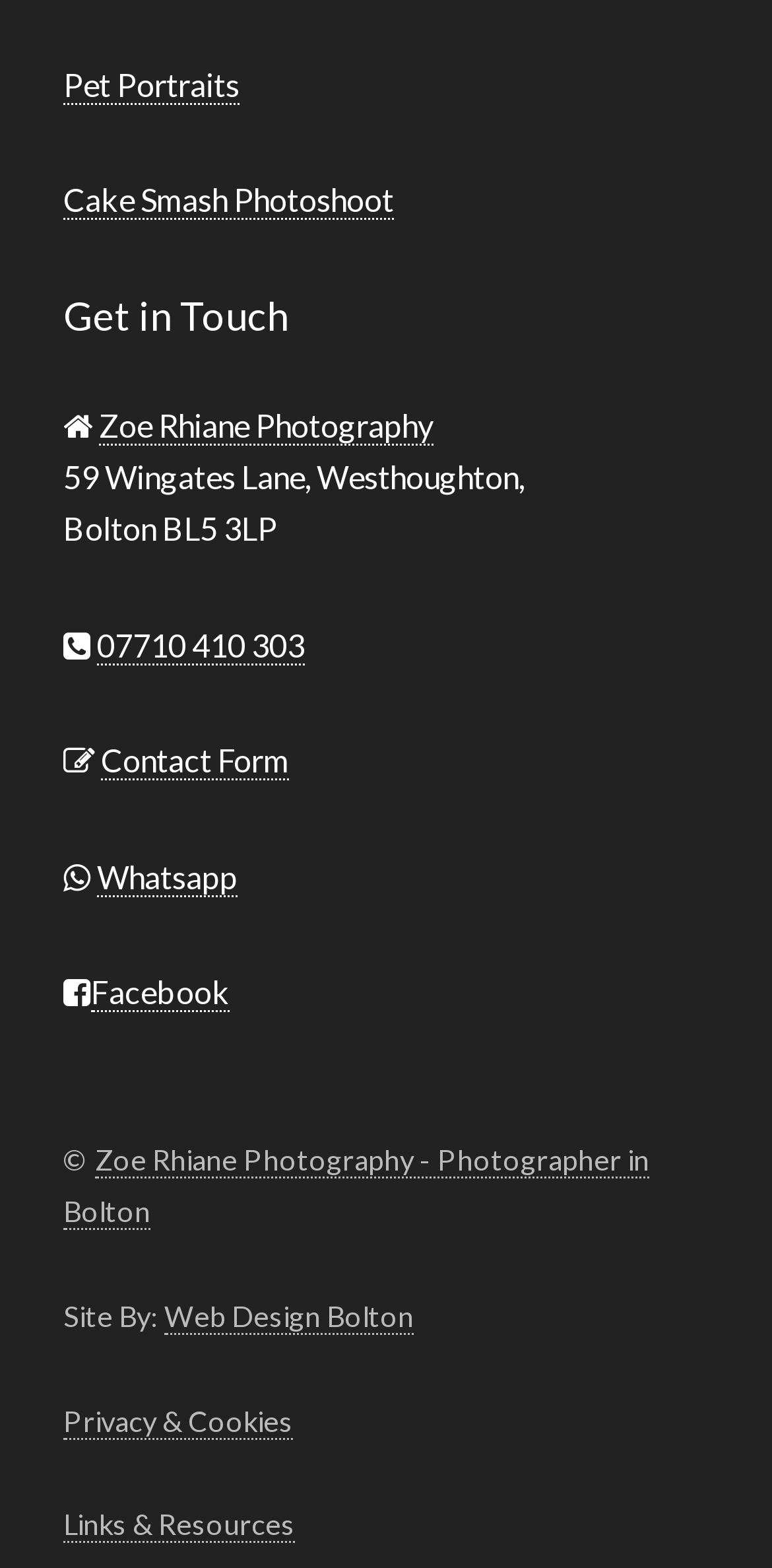Who designed the website?
Carefully analyze the image and provide a detailed answer to the question.

The website designer's name can be found in the link 'Web Design Bolton' which is located at the bottom of the webpage.